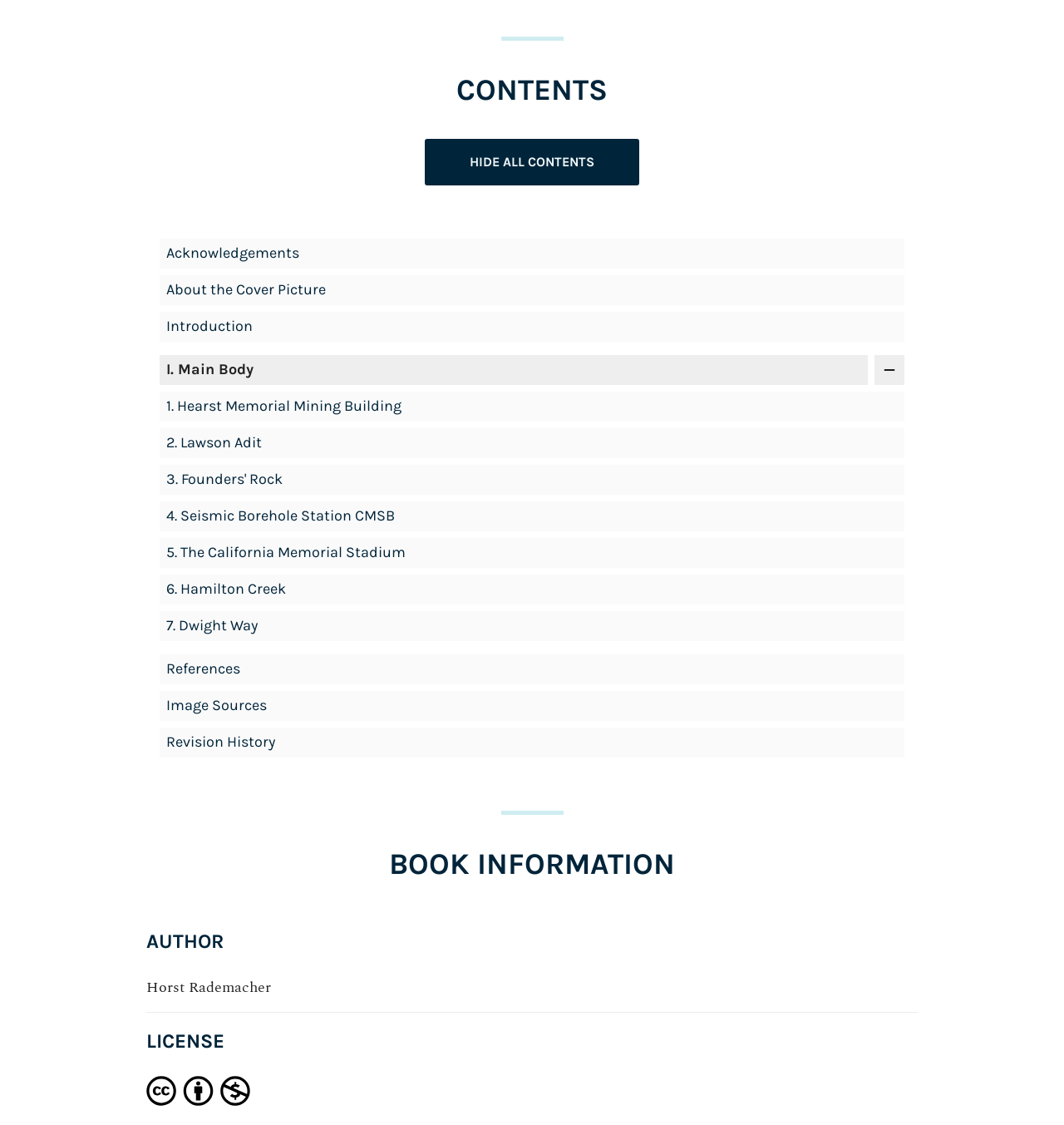Analyze the image and answer the question with as much detail as possible: 
What is the second link in the 'Main Body' section?

The second link in the 'Main Body' section is 'About the Cover Picture' which is a link element located within the navigation element with a bounding box of [0.156, 0.249, 0.306, 0.265].